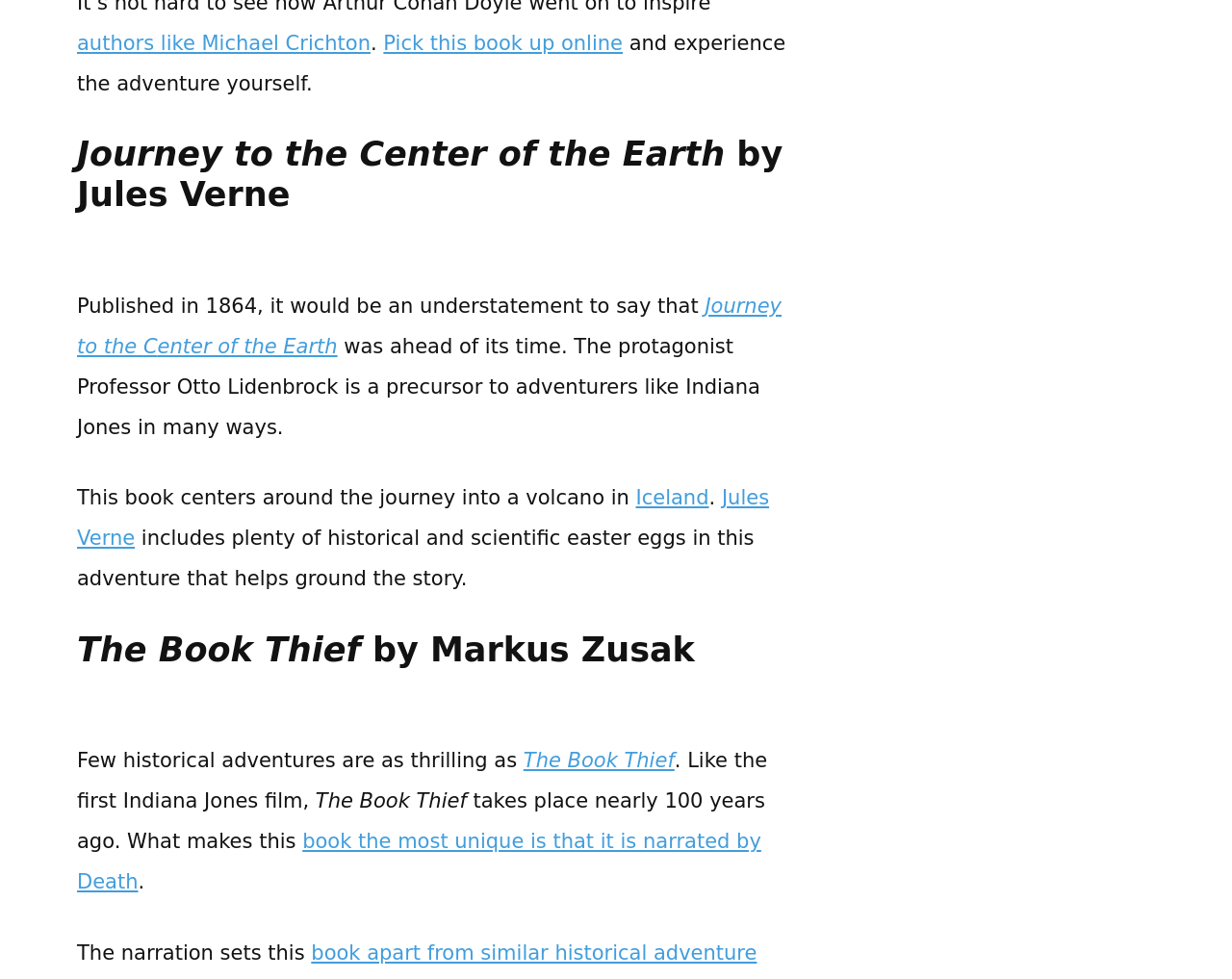Kindly provide the bounding box coordinates of the section you need to click on to fulfill the given instruction: "Read more about 'Journey to the Center of the Earth'".

[0.062, 0.301, 0.634, 0.366]